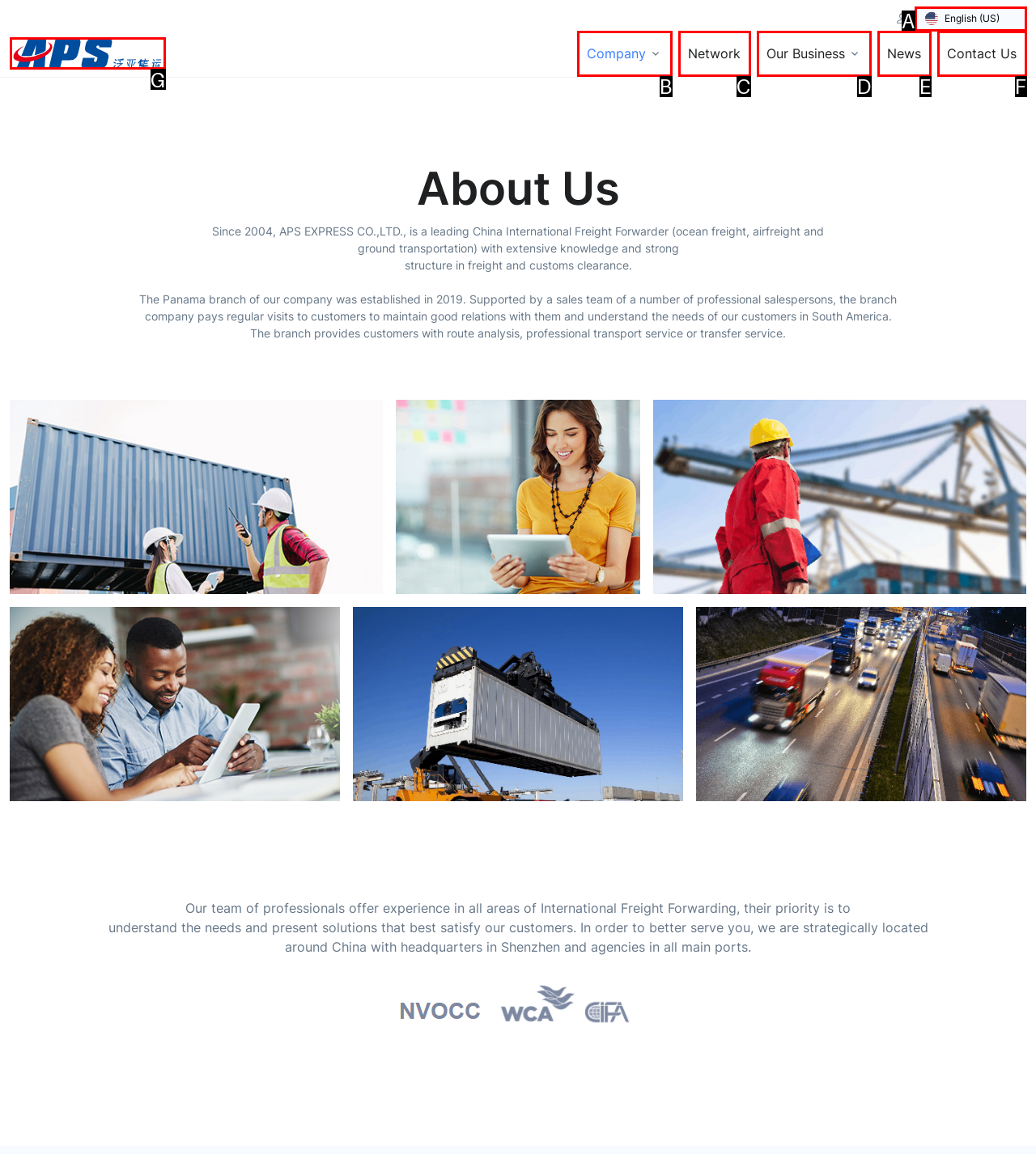Select the HTML element that corresponds to the description: Director. Reply with the letter of the correct option.

None